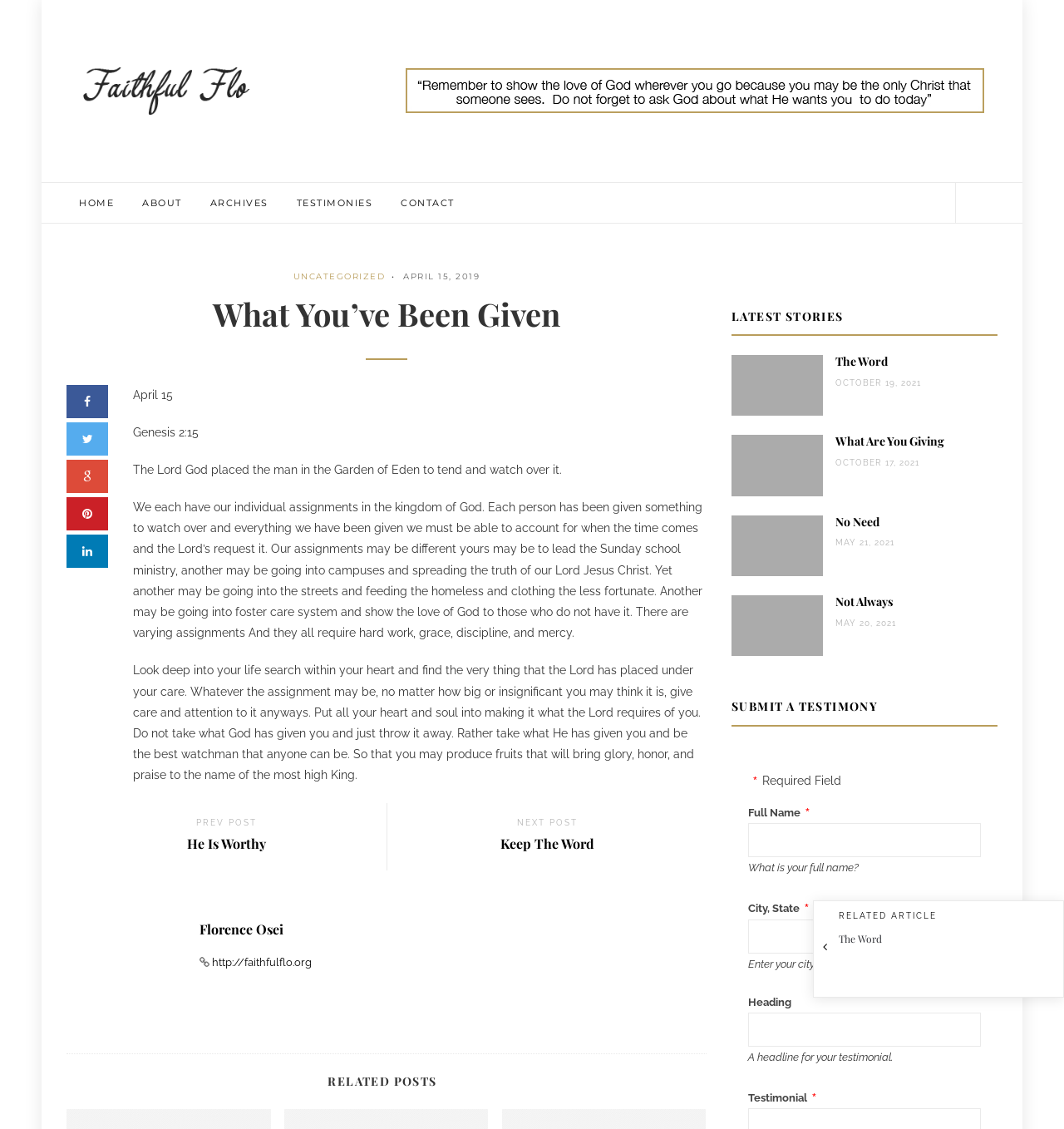Respond with a single word or short phrase to the following question: 
What is the purpose of the 'SUBMIT A TESTIMONY' section?

To share a testimony